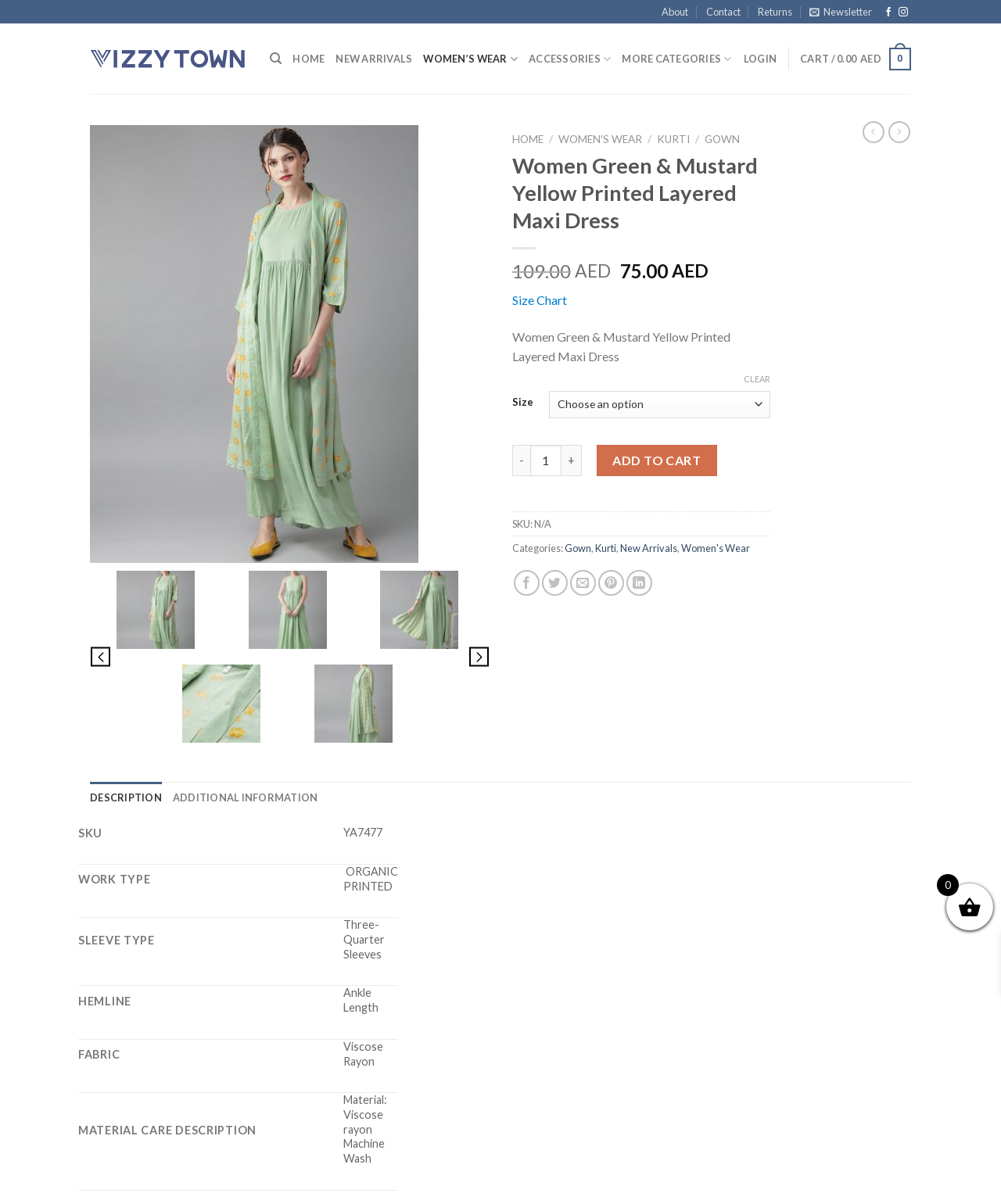Identify the bounding box for the UI element specified in this description: "Images". The coordinates must be four float numbers between 0 and 1, formatted as [left, top, right, bottom].

None